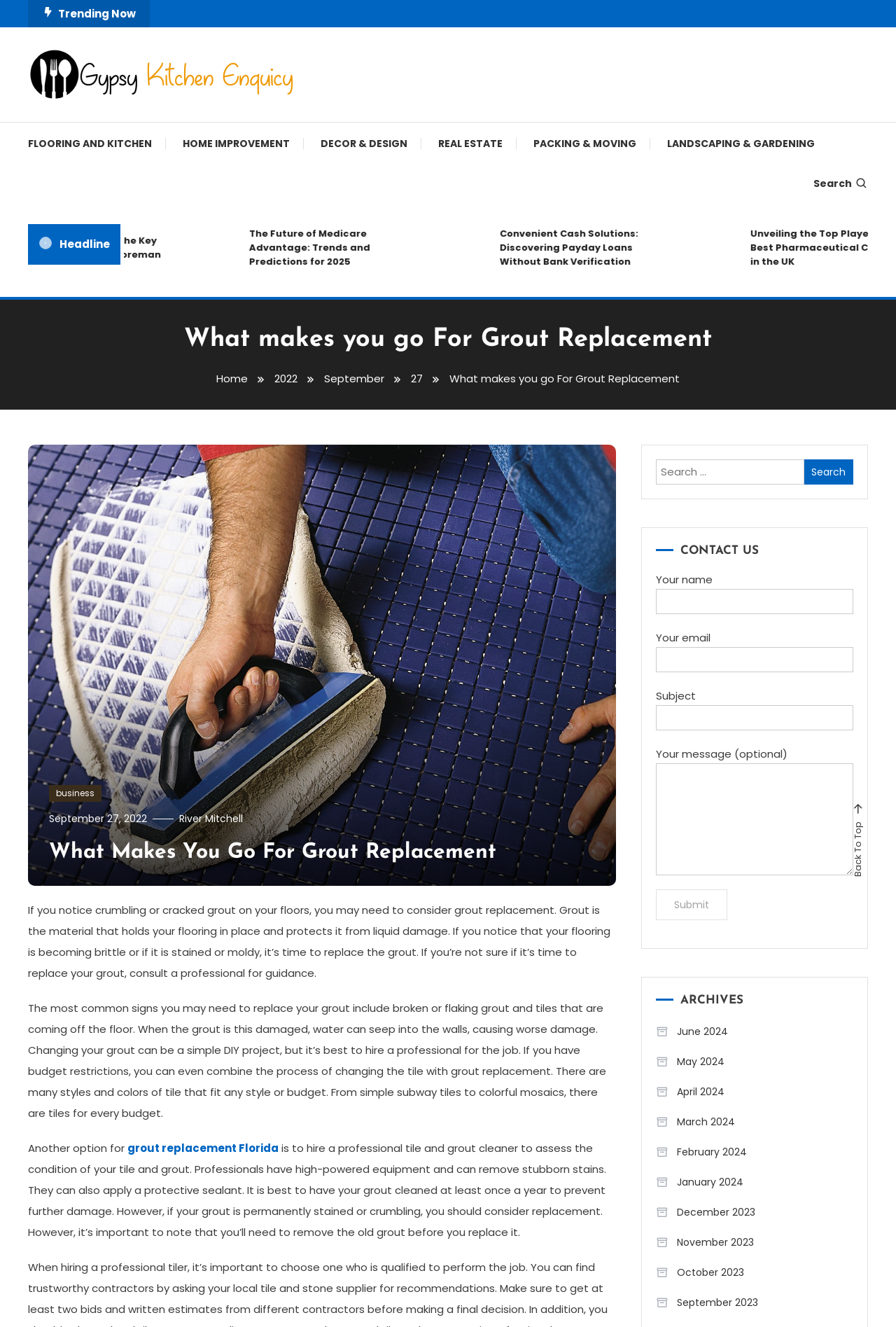What is the purpose of grout?
Using the image, answer in one word or phrase.

holds flooring in place